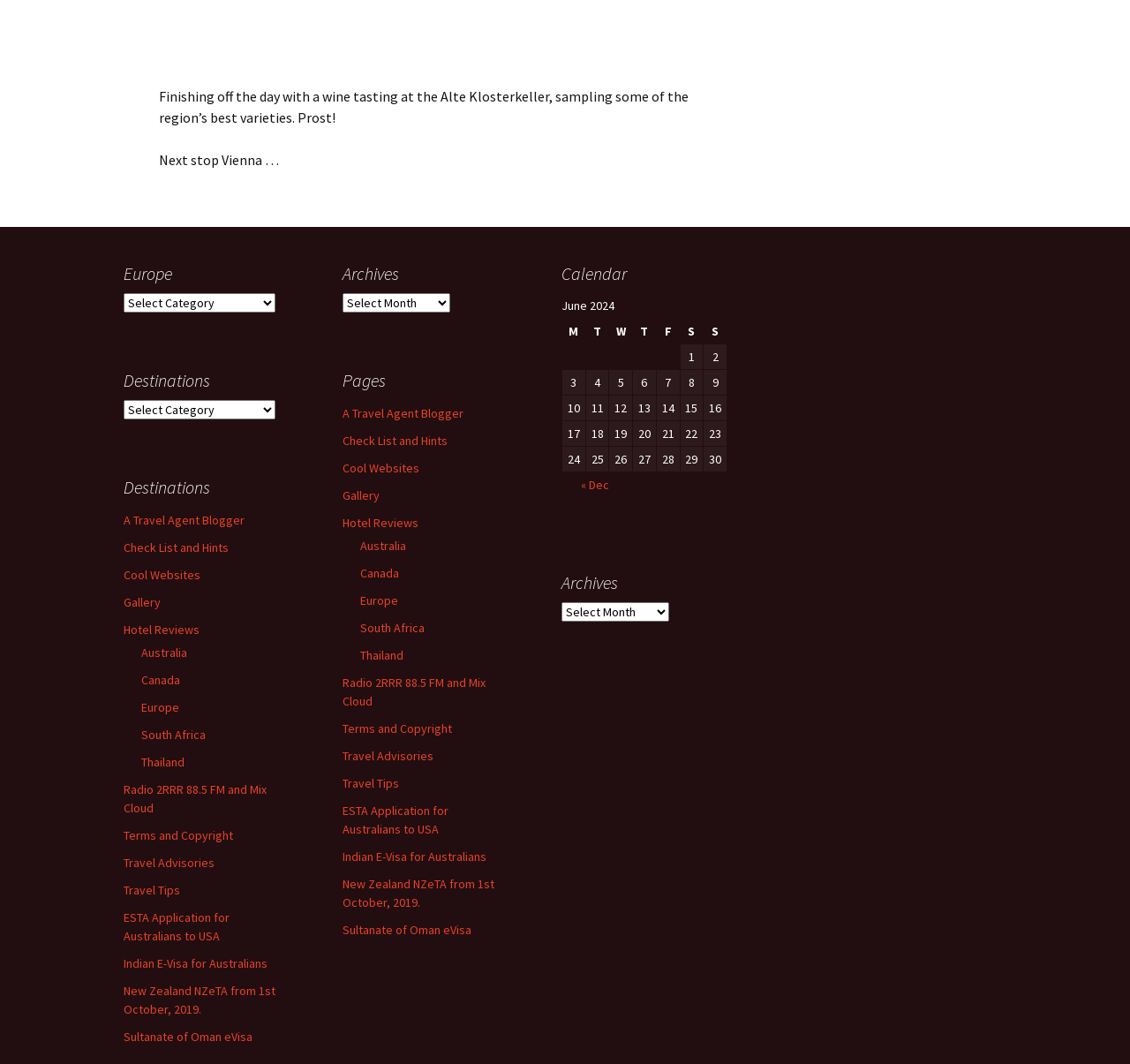What is the heading above the combobox with the text 'Europe'?
Using the visual information, answer the question in a single word or phrase.

Destinations